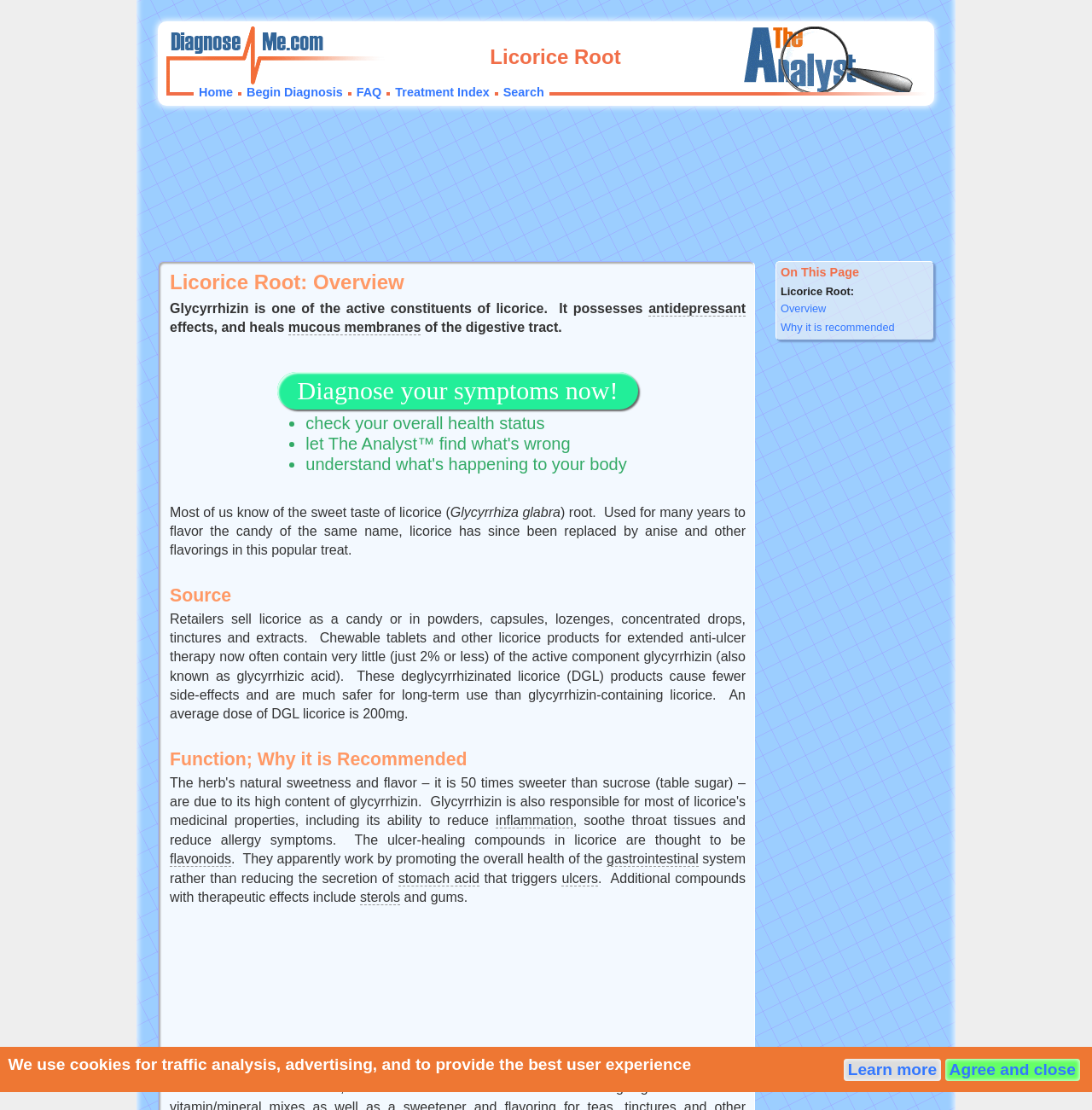Extract the bounding box coordinates for the described element: "aria-label="Advertisement" name="aswift_4" title="Advertisement"". The coordinates should be represented as four float numbers between 0 and 1: [left, top, right, bottom].

[0.71, 0.335, 0.855, 0.796]